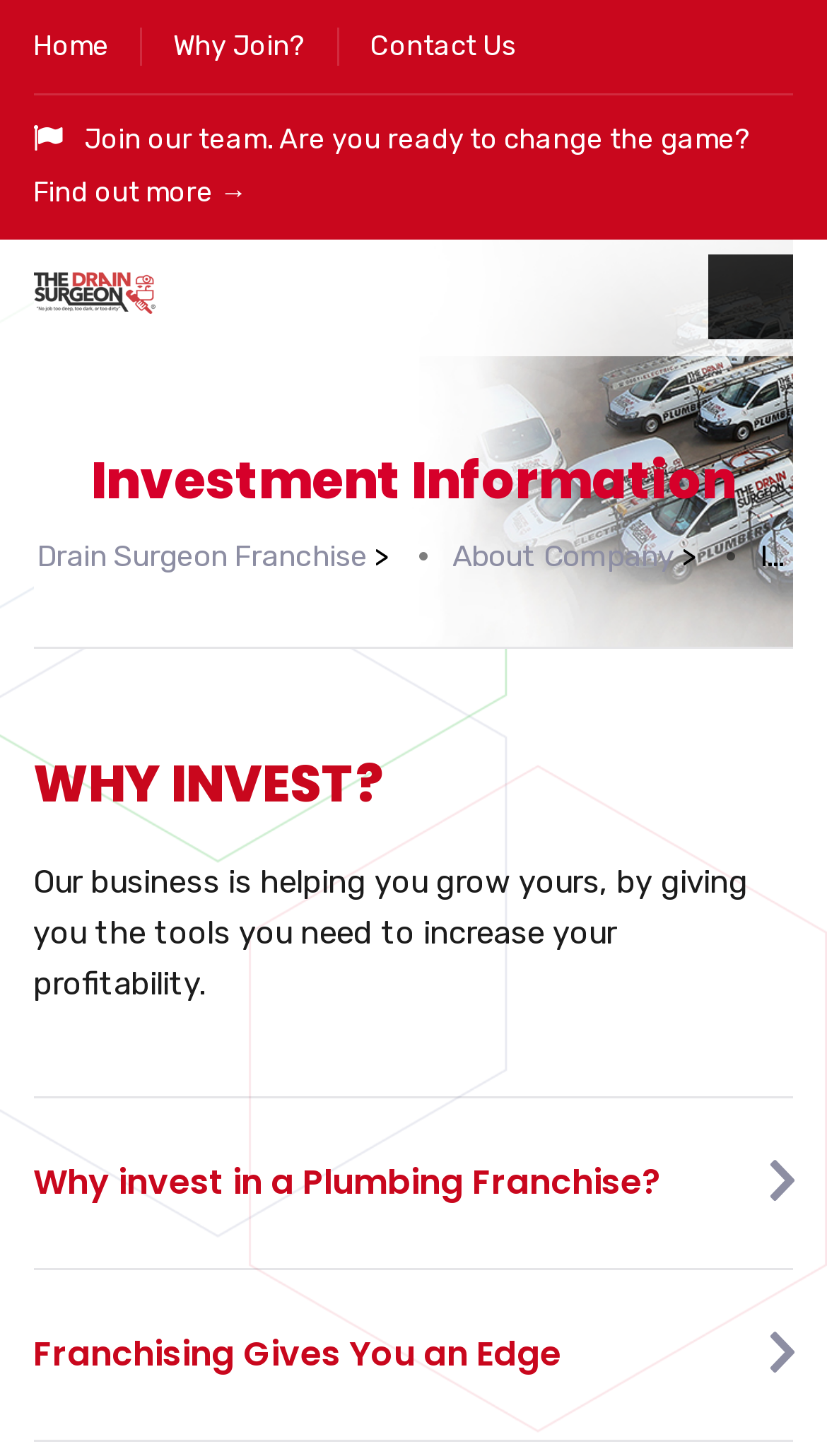What is the heading above the text 'Our business is helping you grow yours...'?
Please provide a single word or phrase as the answer based on the screenshot.

WHY INVEST?